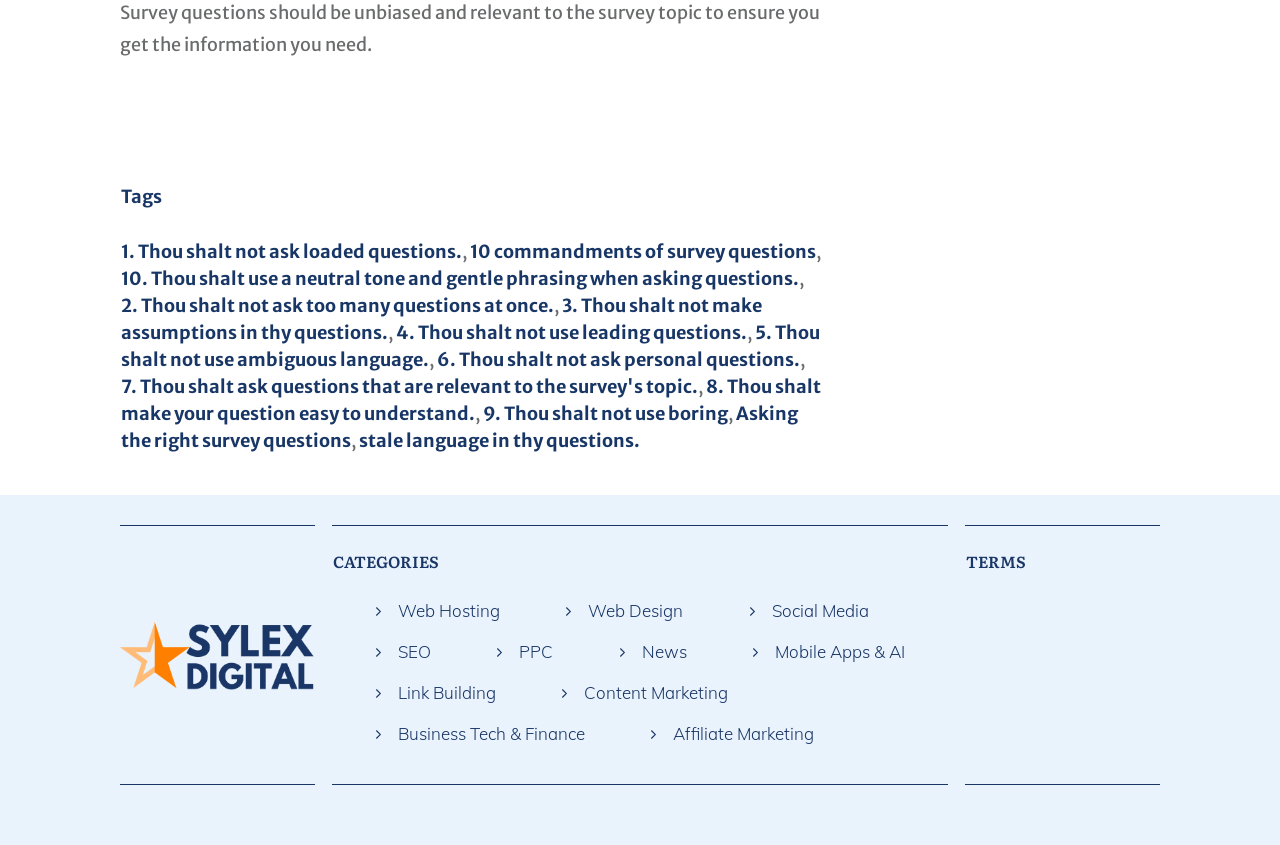Predict the bounding box of the UI element based on this description: "Mobile Apps & AI".

[0.606, 0.757, 0.707, 0.785]